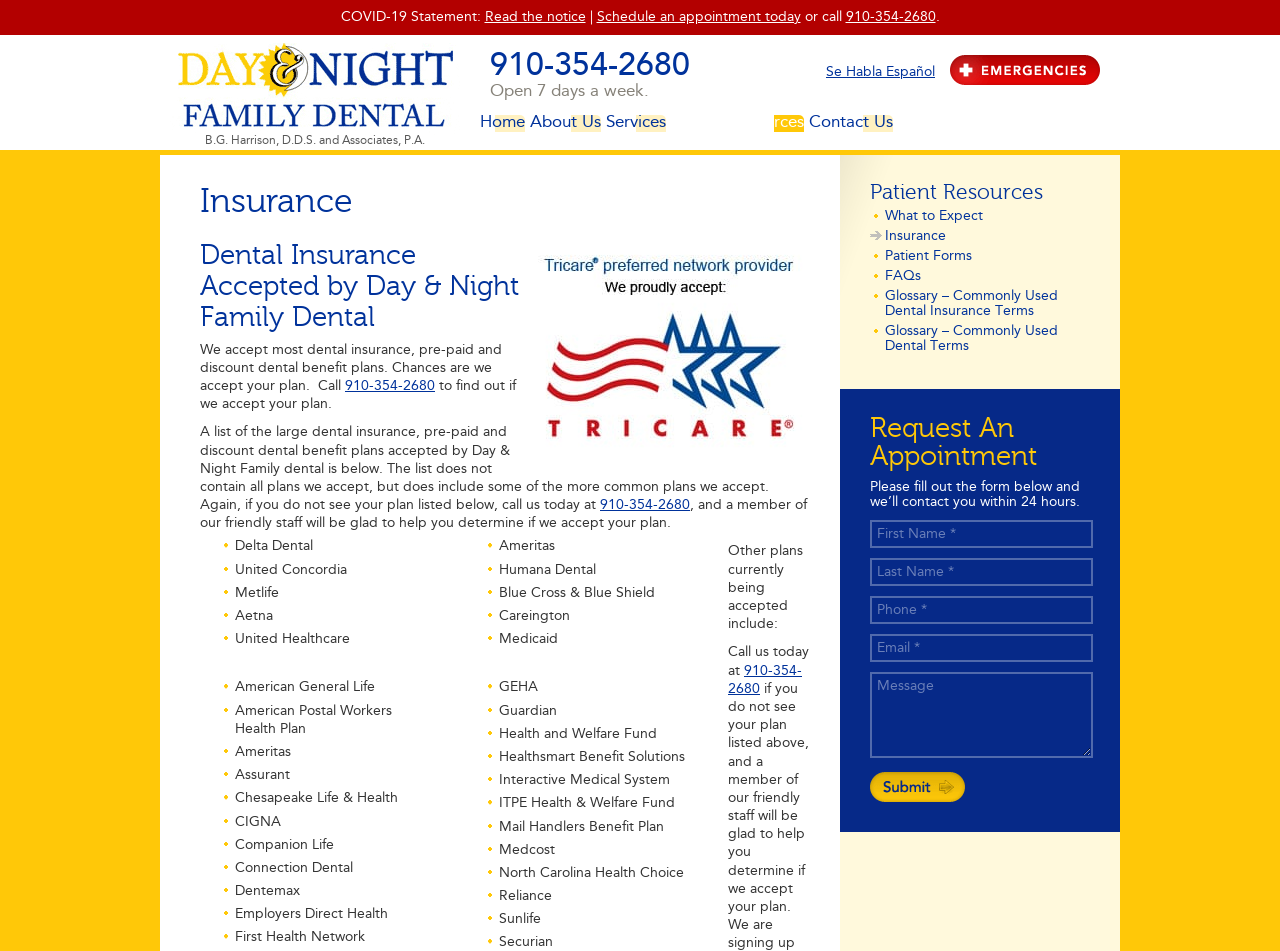Can you identify the bounding box coordinates of the clickable region needed to carry out this instruction: 'Fill out the form below to request an appointment'? The coordinates should be four float numbers within the range of 0 to 1, stated as [left, top, right, bottom].

[0.68, 0.547, 0.854, 0.576]